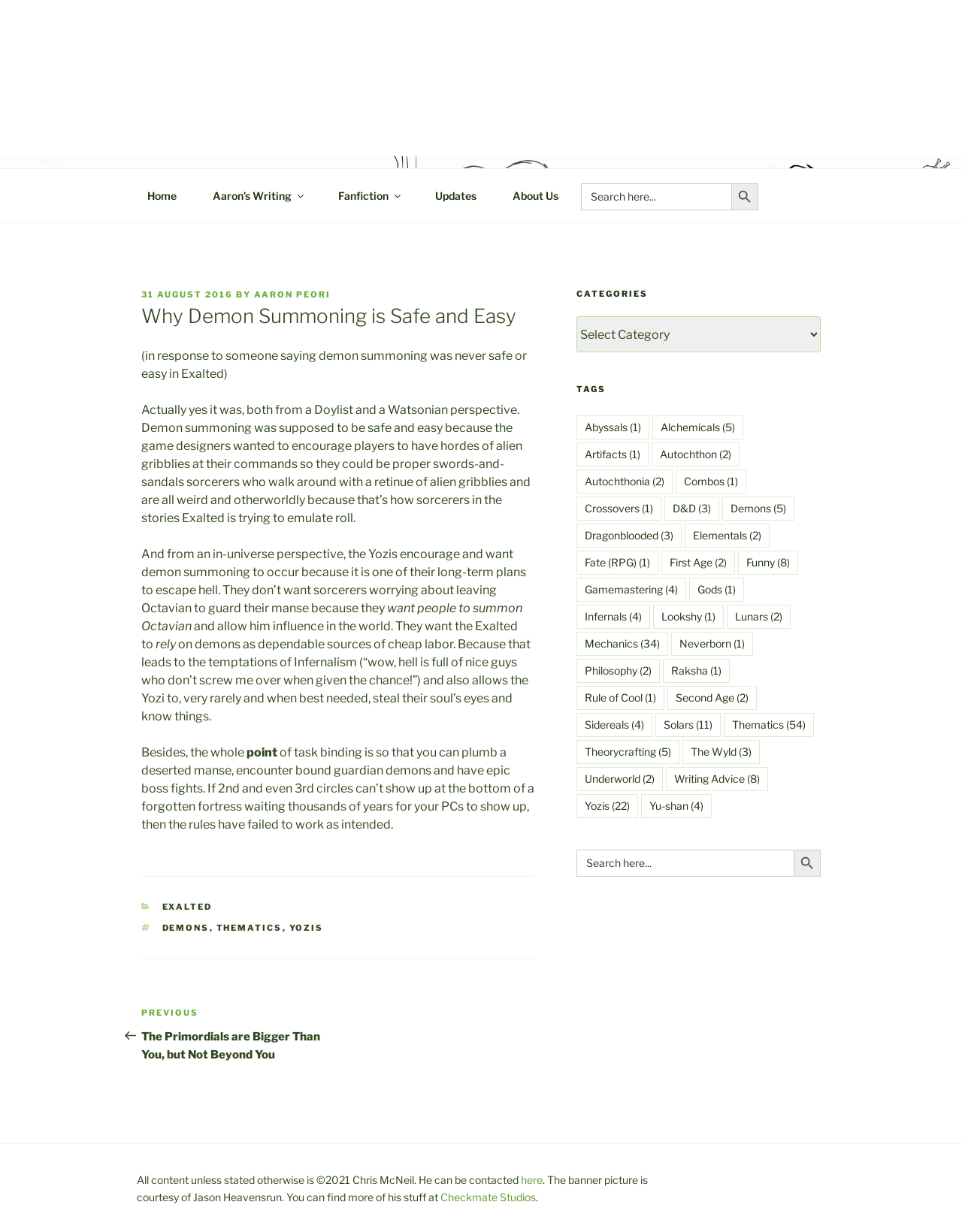What is the title of the previous post?
Give a one-word or short-phrase answer derived from the screenshot.

The Primordials are Bigger Than You, but Not Beyond You